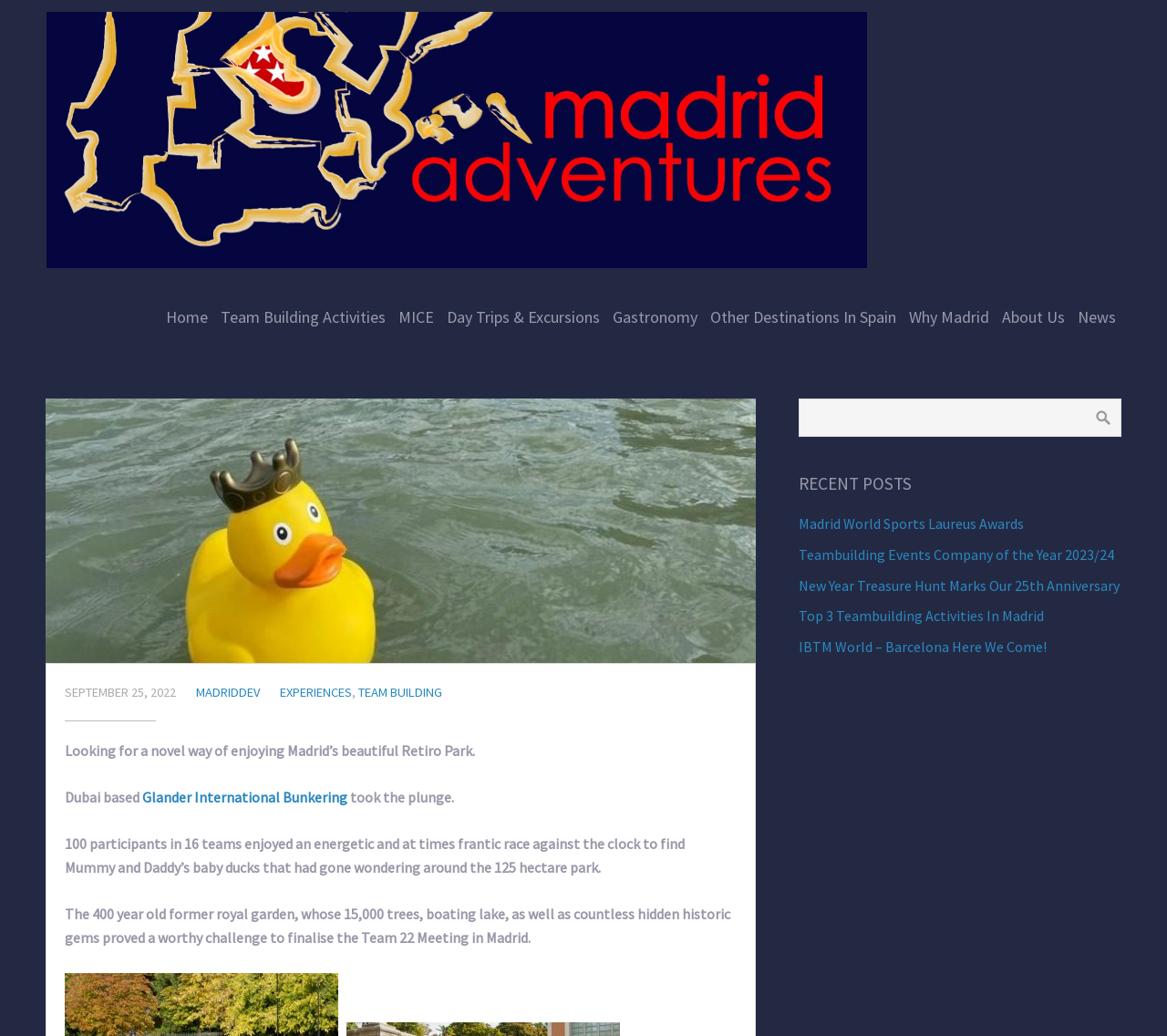Identify the bounding box coordinates of the element to click to follow this instruction: 'Check the 'RECENT POSTS' section'. Ensure the coordinates are four float values between 0 and 1, provided as [left, top, right, bottom].

[0.684, 0.456, 0.781, 0.477]